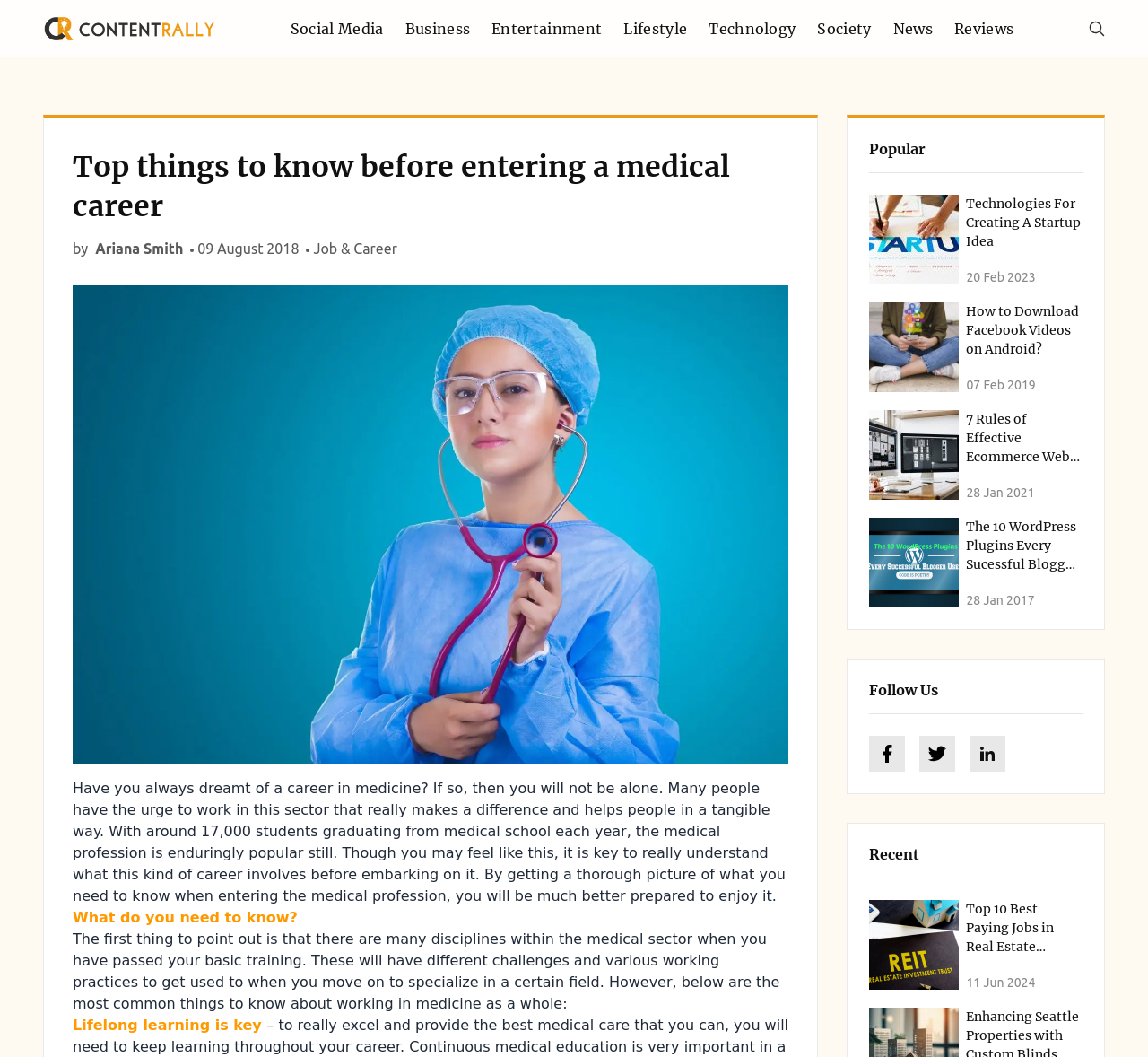Could you specify the bounding box coordinates for the clickable section to complete the following instruction: "Read the article 'Top 10 Best Paying Jobs in Real Estate Investment Trusts in 2024!'"?

[0.842, 0.852, 0.943, 0.939]